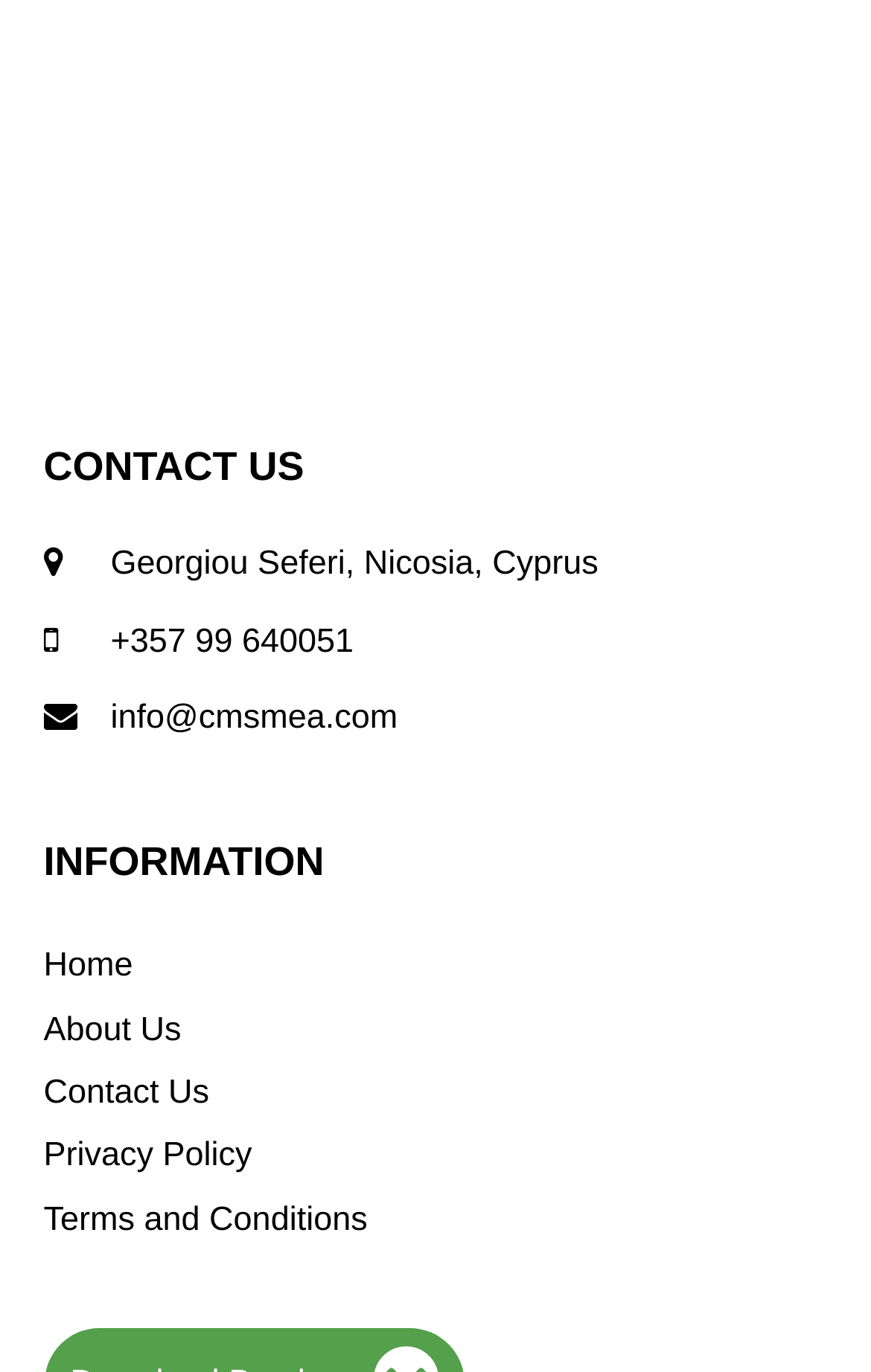Please provide a comprehensive response to the question based on the details in the image: What is the last link in the 'INFORMATION' section?

I found the last link in the 'INFORMATION' section by looking at the links below the 'INFORMATION' heading, which are 'Home', 'About Us', 'Contact Us', 'Privacy Policy', and 'Terms and Conditions'.